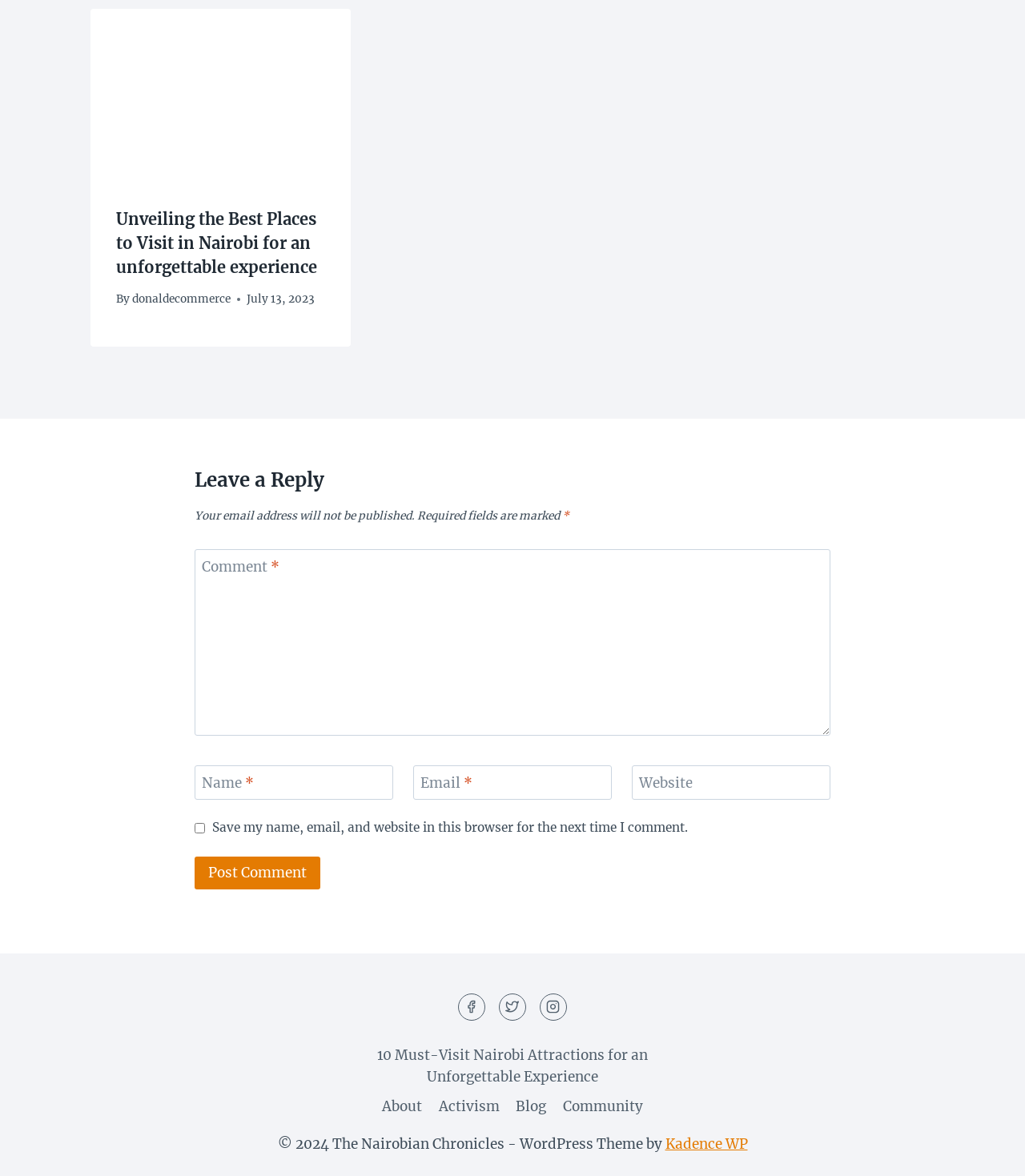What is the title of the article?
Using the image, respond with a single word or phrase.

Unveiling the Best Places to Visit in Nairobi for an unforgettable experience